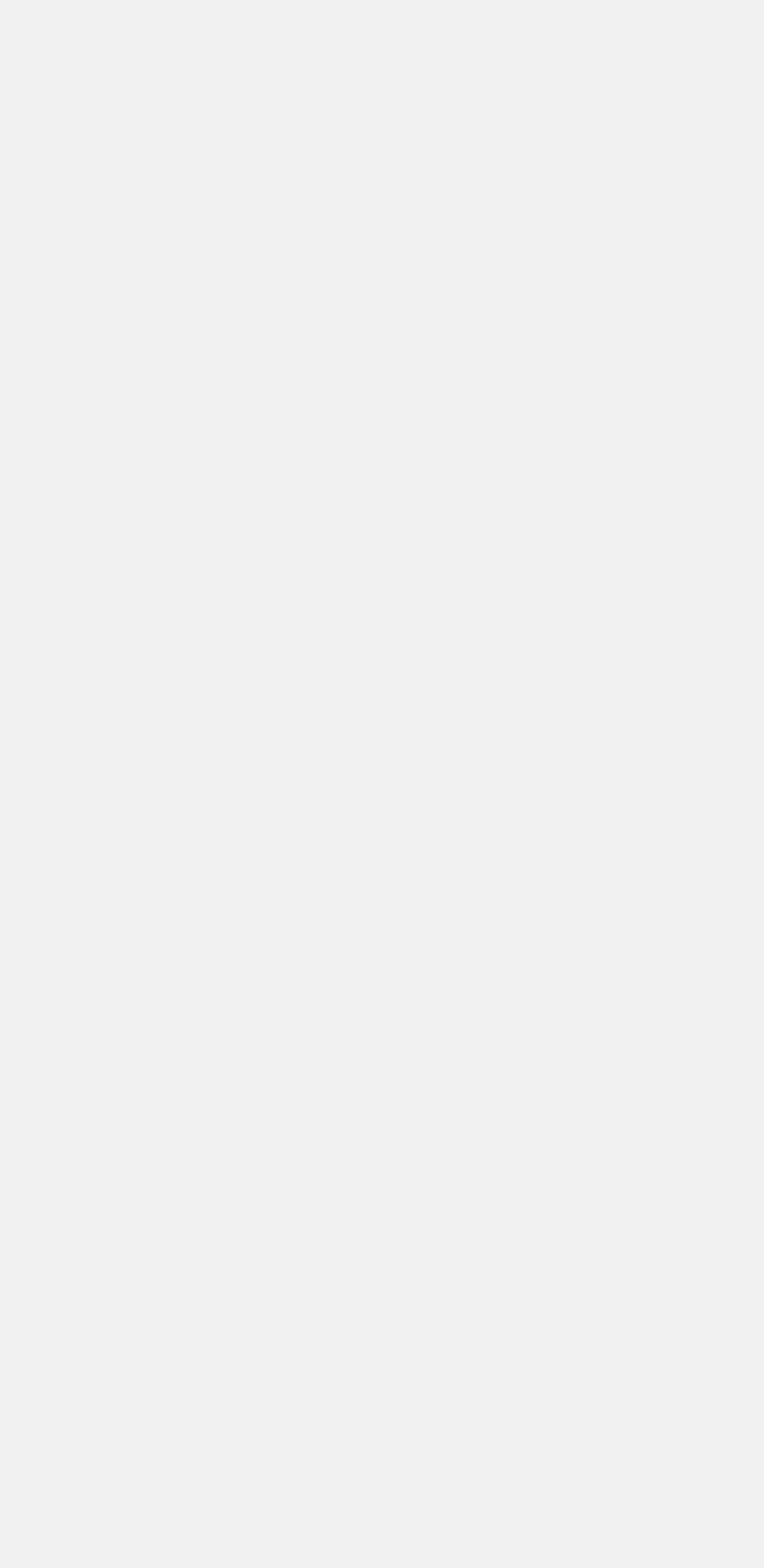Please provide a short answer using a single word or phrase for the question:
Is there a pattern in the link names?

No